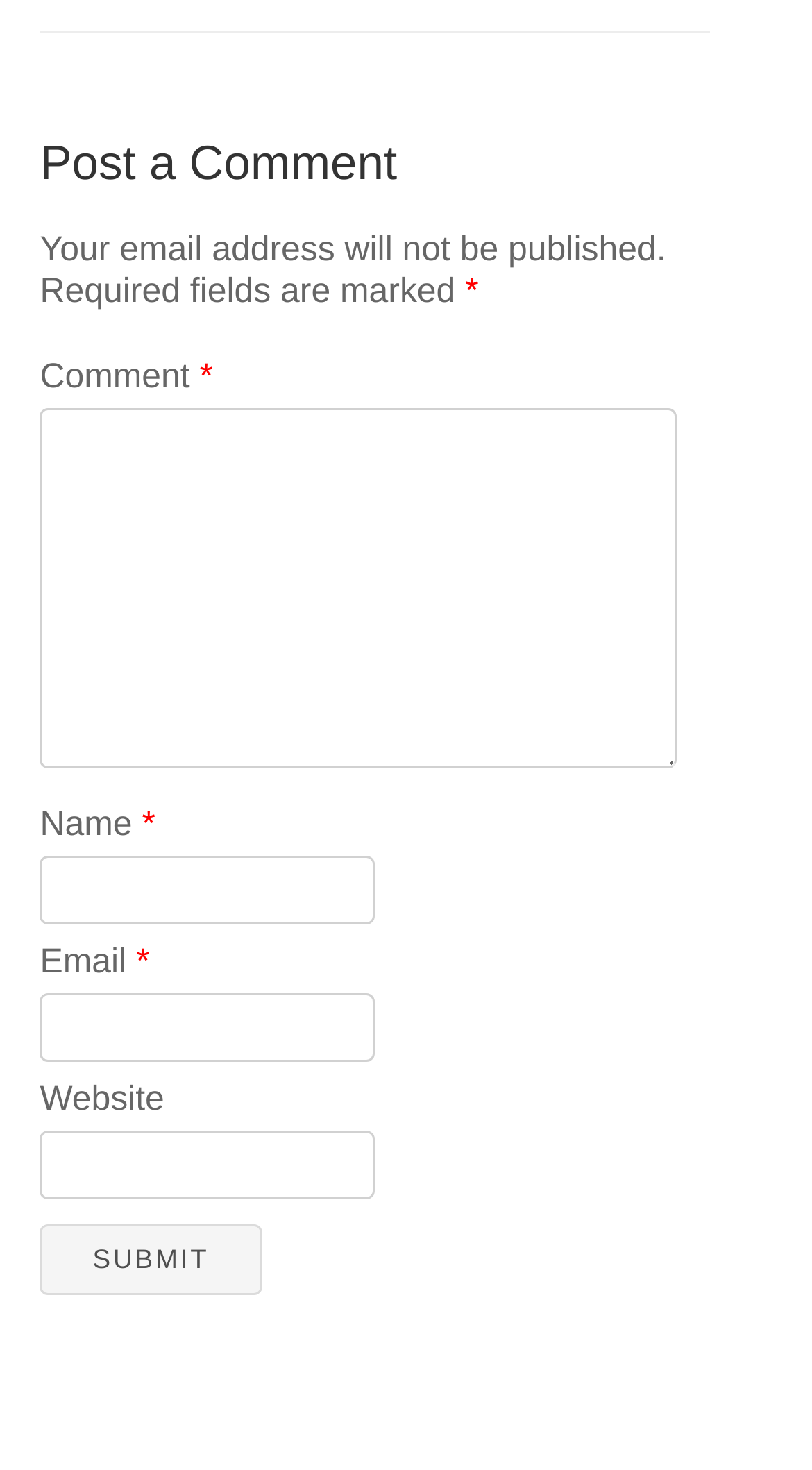Provide the bounding box coordinates of the HTML element described by the text: "aria-label="Share on twitter"". The coordinates should be in the format [left, top, right, bottom] with values between 0 and 1.

None